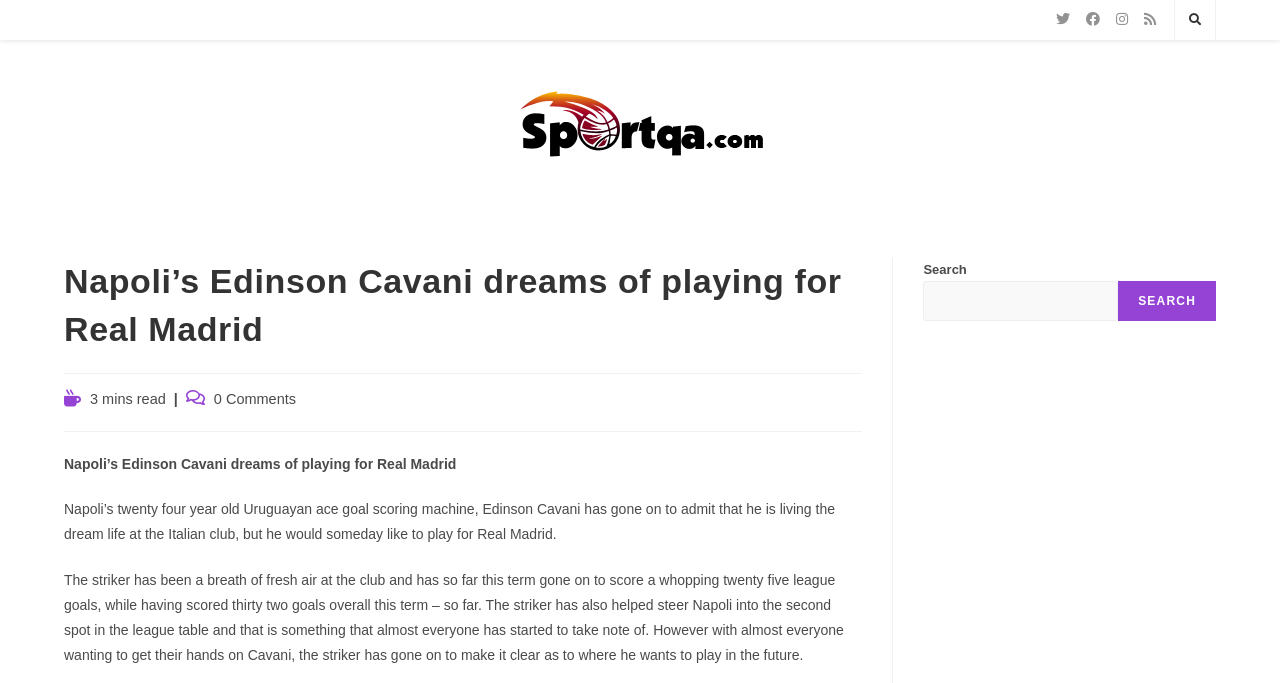What is the current position of Napoli in the league table?
Answer the question with a single word or phrase, referring to the image.

second